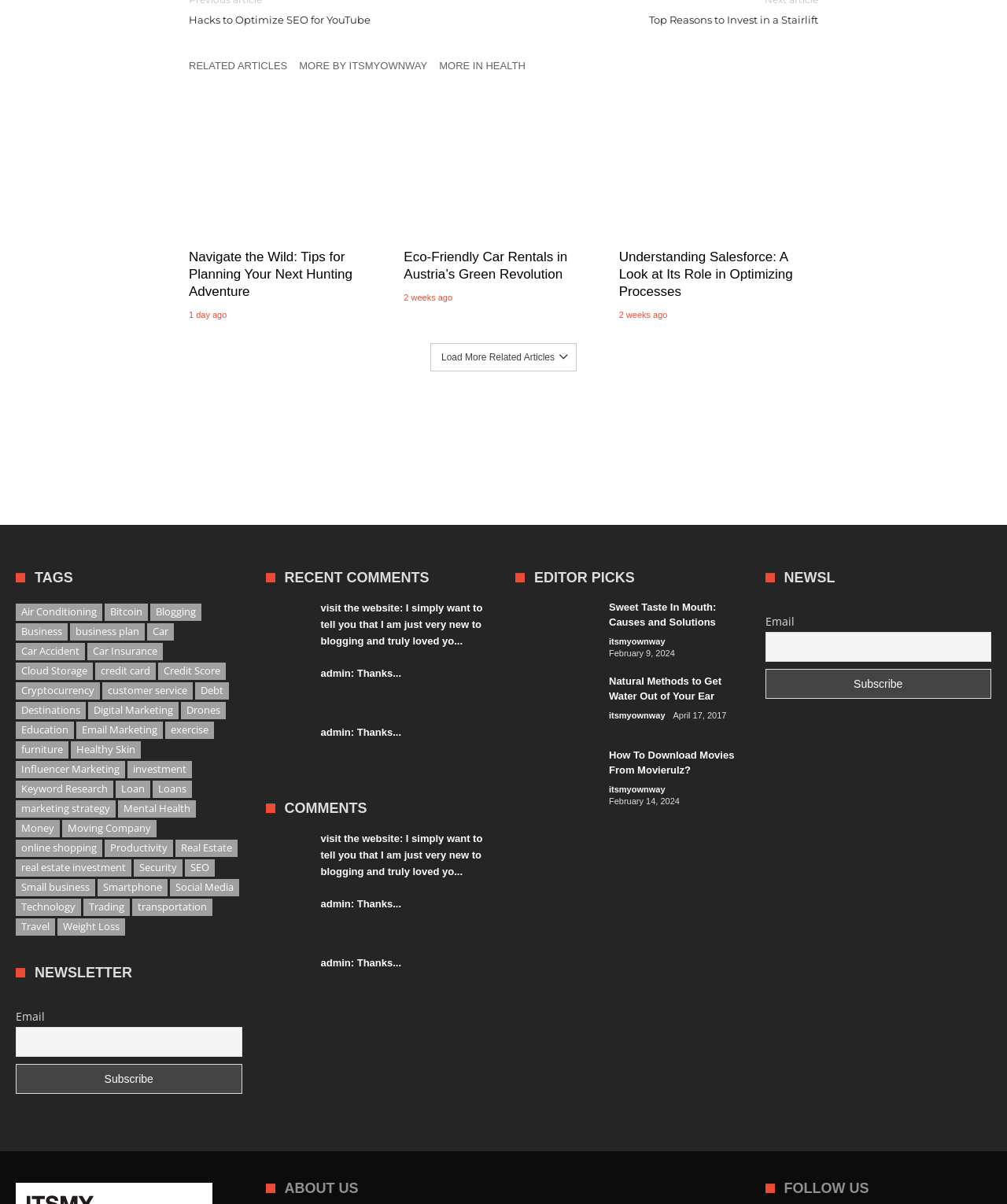Provide a single word or phrase answer to the question: 
What is the purpose of the newsletter section?

To subscribe to a newsletter